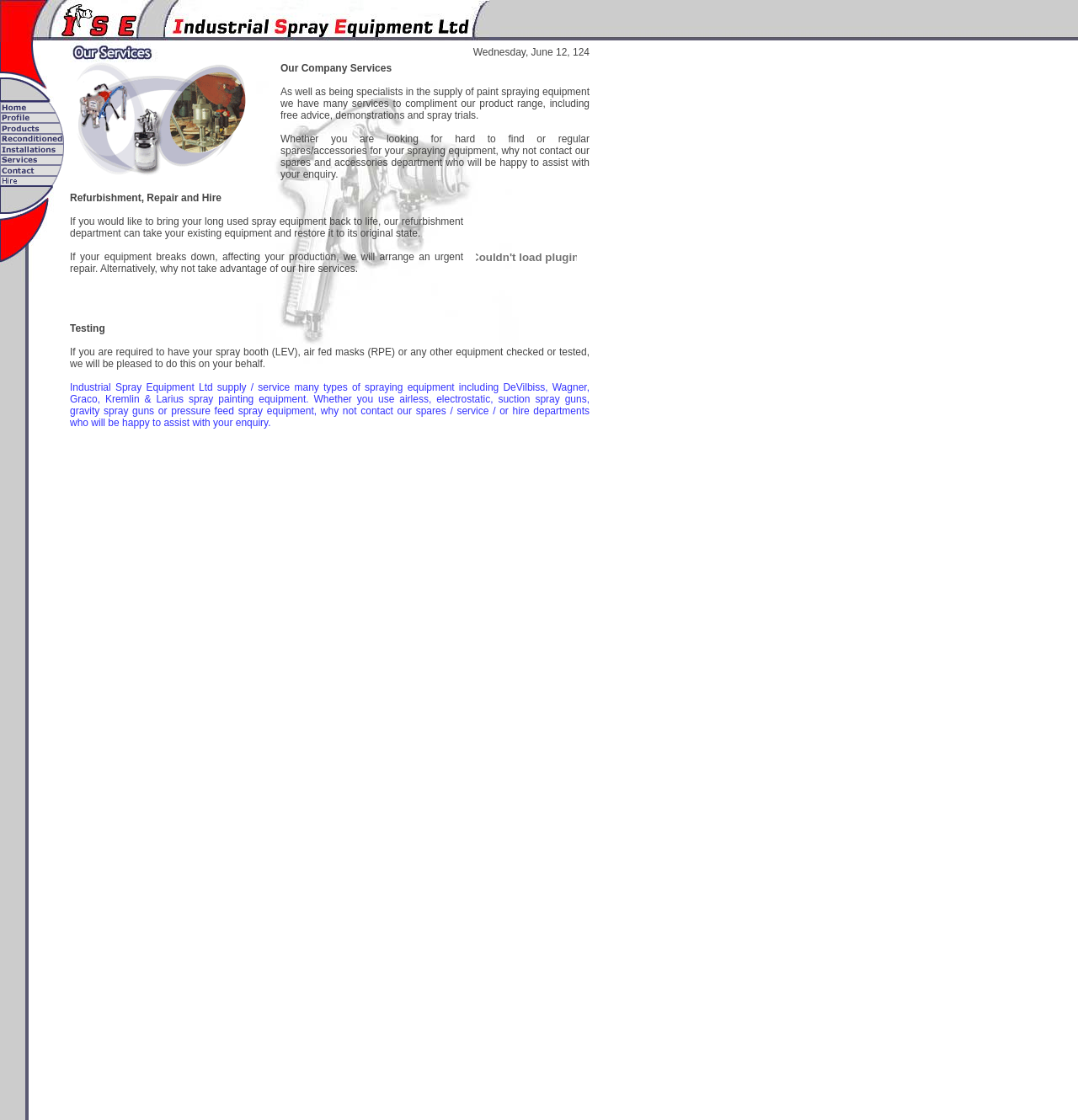What types of spraying equipment does Industrial Spray Equipment Ltd supply? Examine the screenshot and reply using just one word or a brief phrase.

DeVilbiss, Wagner, Graco, Kremlin, Larius